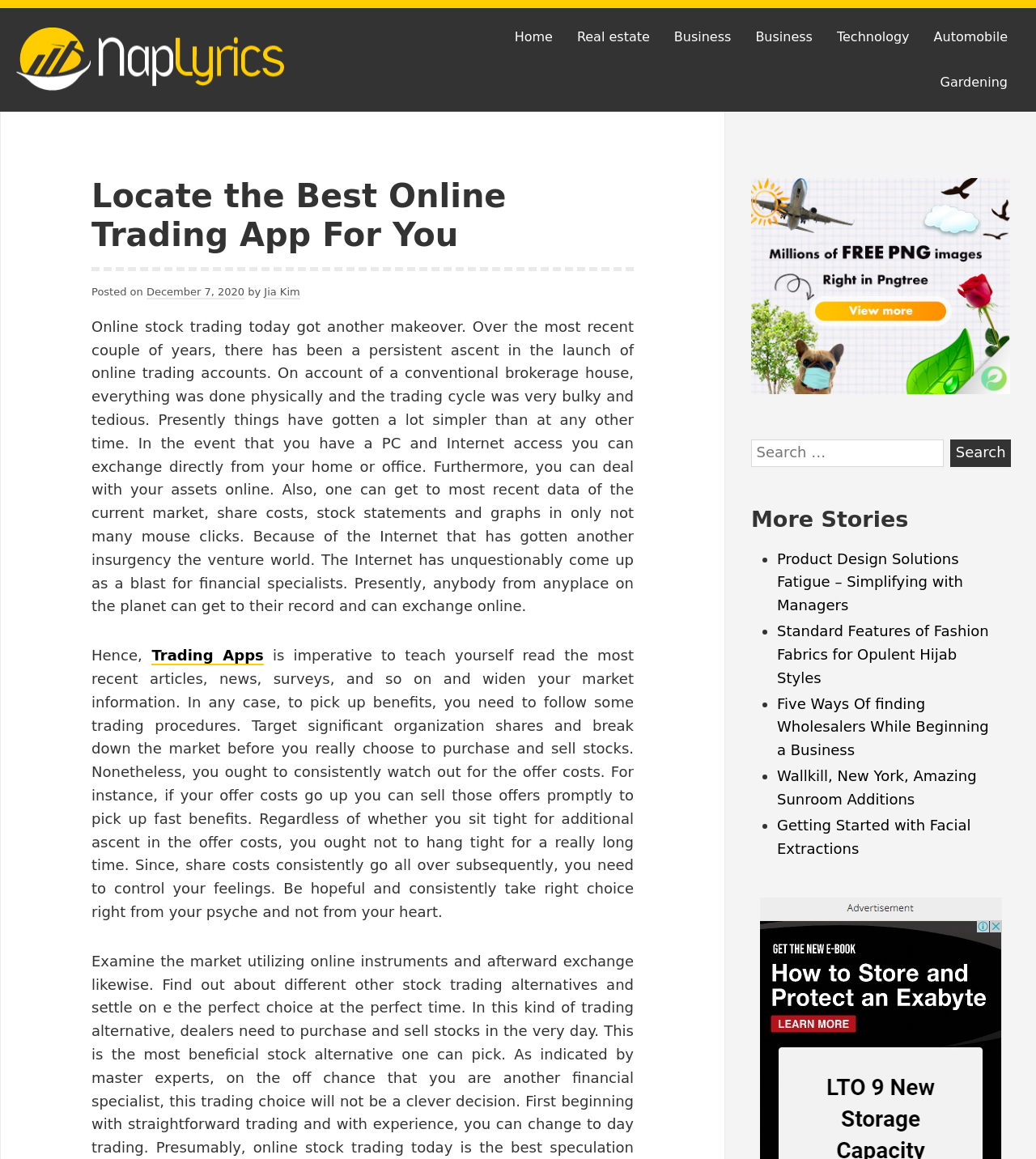Determine the bounding box coordinates of the clickable region to follow the instruction: "Check the 'More Stories' section".

[0.725, 0.433, 0.975, 0.463]